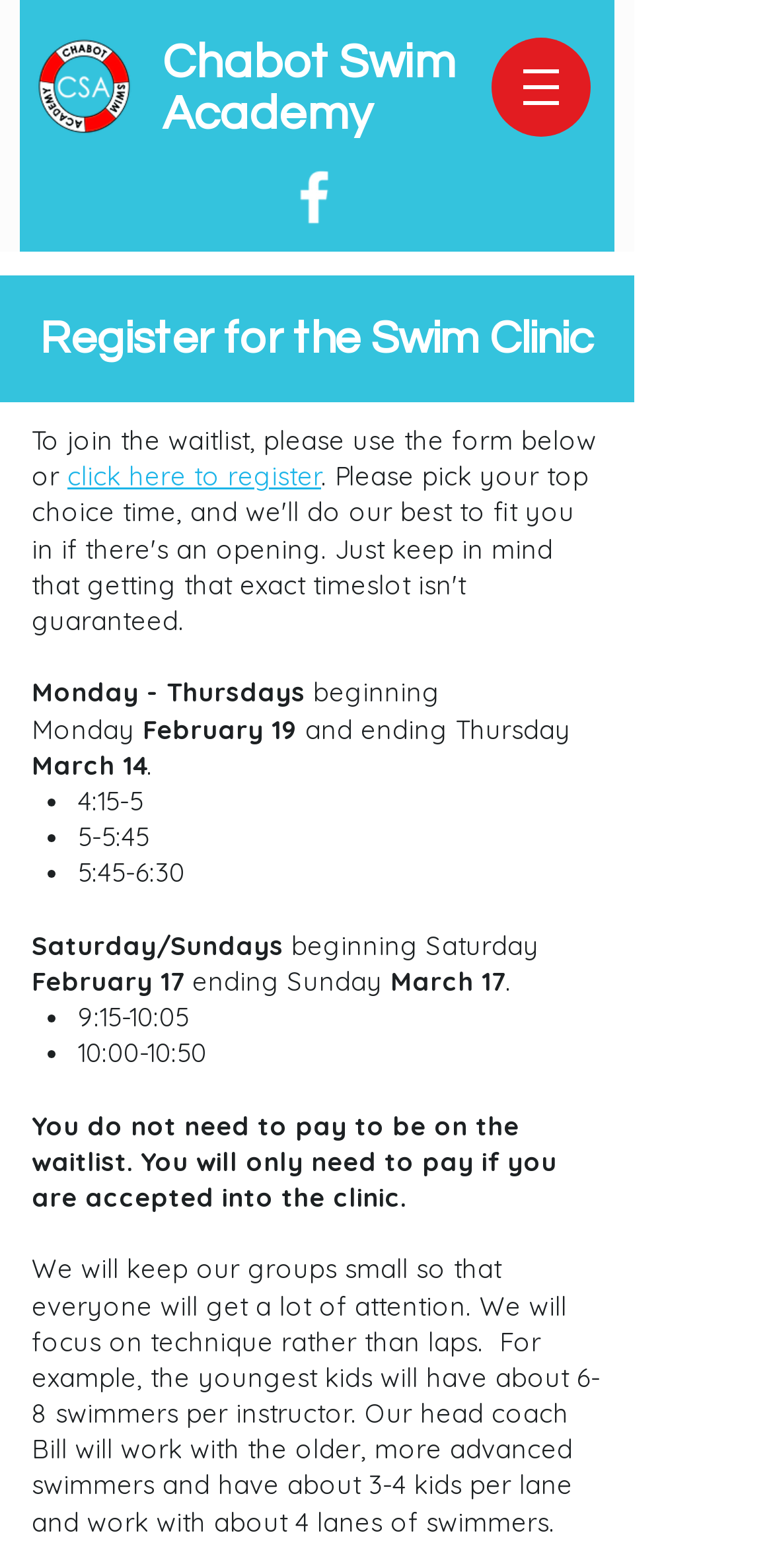Please provide a short answer using a single word or phrase for the question:
What is the purpose of the swim clinic?

Improve swimming skills